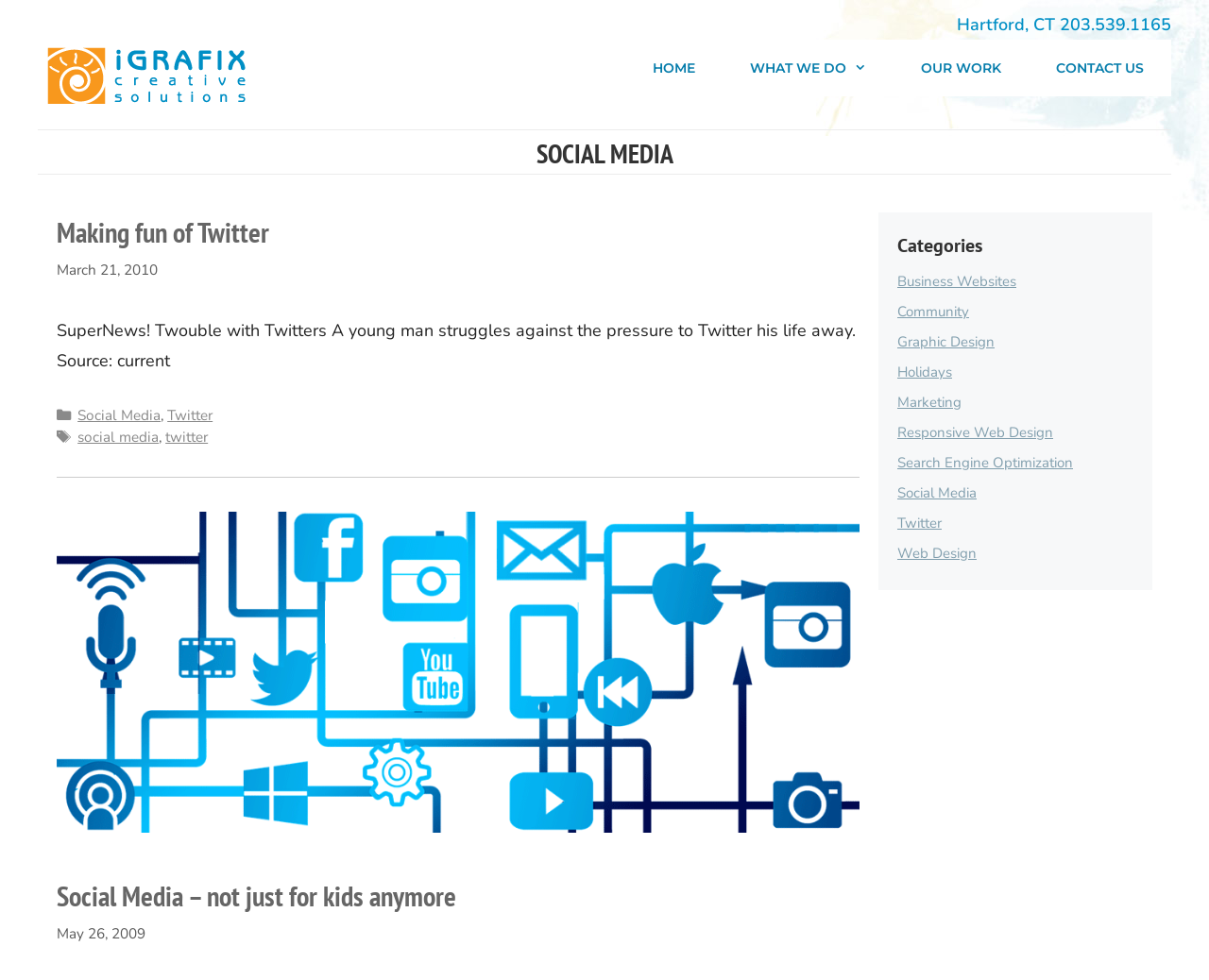Locate the bounding box coordinates of the element that should be clicked to fulfill the instruction: "Click the 'CONTACT US' link".

[0.851, 0.041, 0.969, 0.099]